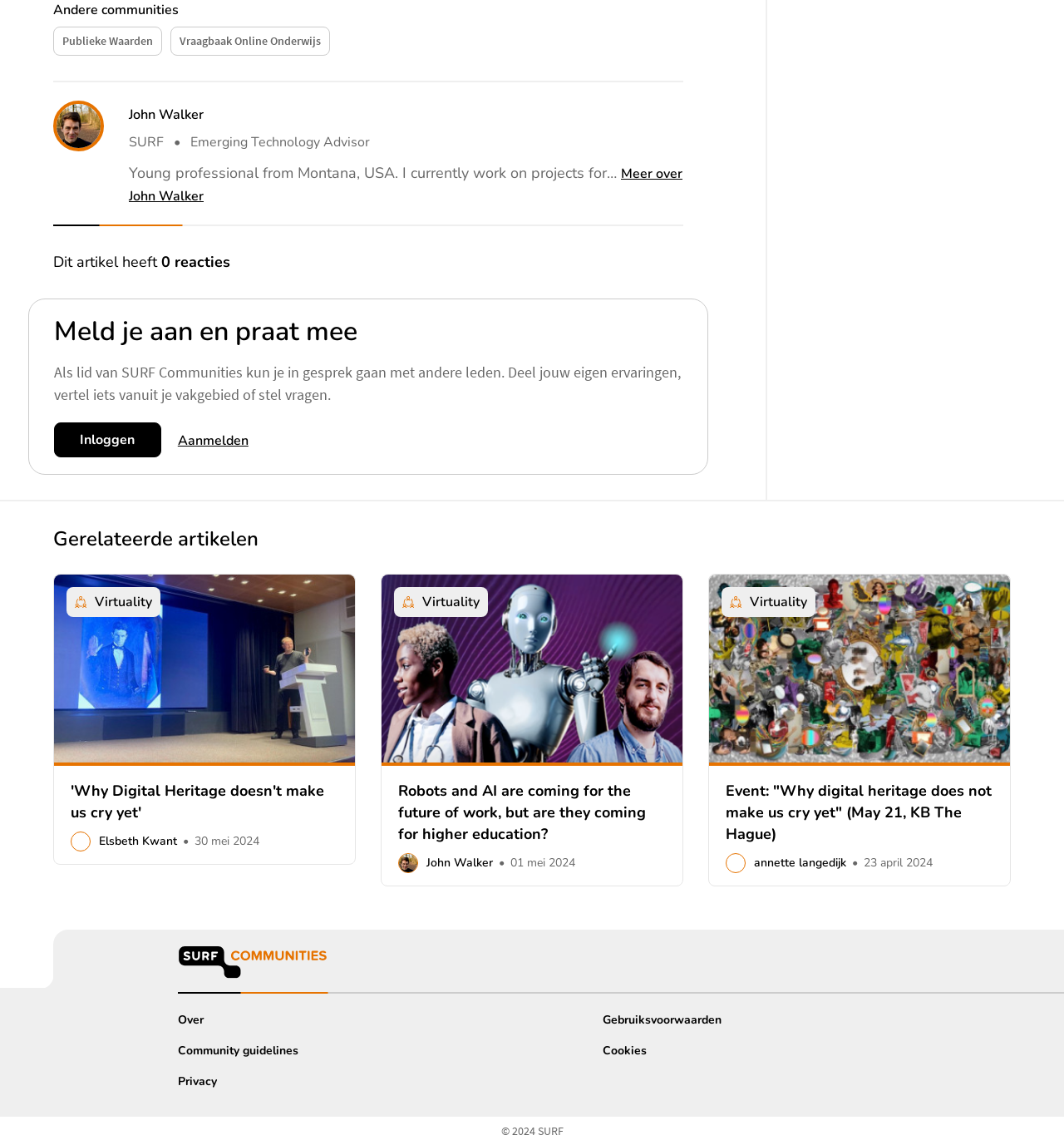Identify the bounding box coordinates necessary to click and complete the given instruction: "View the related article 'Why Digital Heritage doesn't make us cry yet'".

[0.066, 0.682, 0.318, 0.72]